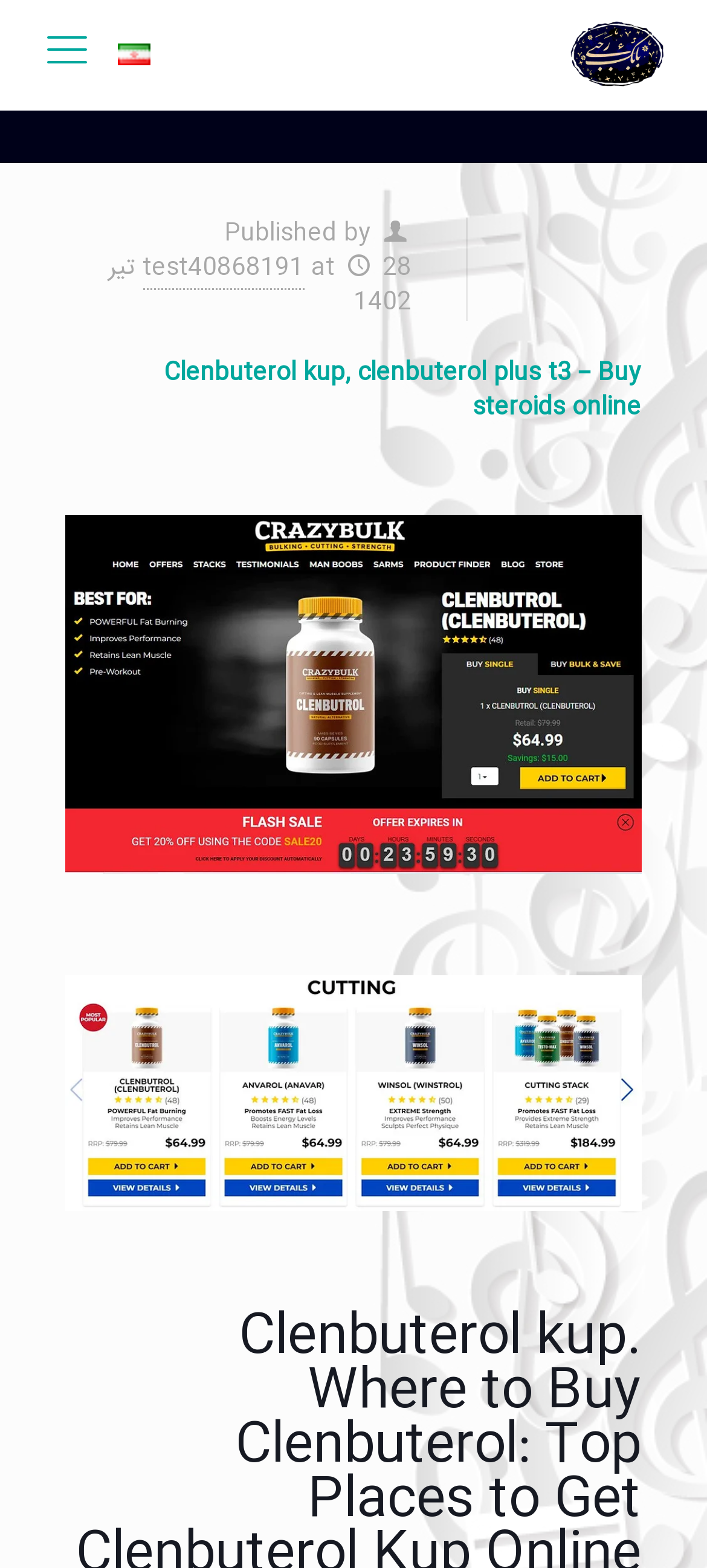Give a detailed account of the webpage.

This webpage appears to be a blog post or article page. At the top left corner, there is a logo image with a link, accompanied by a mobile menu link and a user icon link with an image. To the right of these elements, there is a cart icon link. 

Below these top navigation elements, there is a section with the text "Published by" followed by the author's name. Next to this section, there is a link to the author's profile, labeled "test40868191". The publication date, "28 تیر 1402", is displayed below this link.

The main content of the page is a blog post titled "Clenbuterol kup, clenbuterol plus t3 – بابک رجبی". The title is a link, and there are two images associated with it, one above the other. The images are likely related to the topic of the blog post. There are two instances of the text "Clenbuterol kup" on the page, both of which are links, and each has an associated image. These elements are stacked vertically, with the images taking up most of the space.